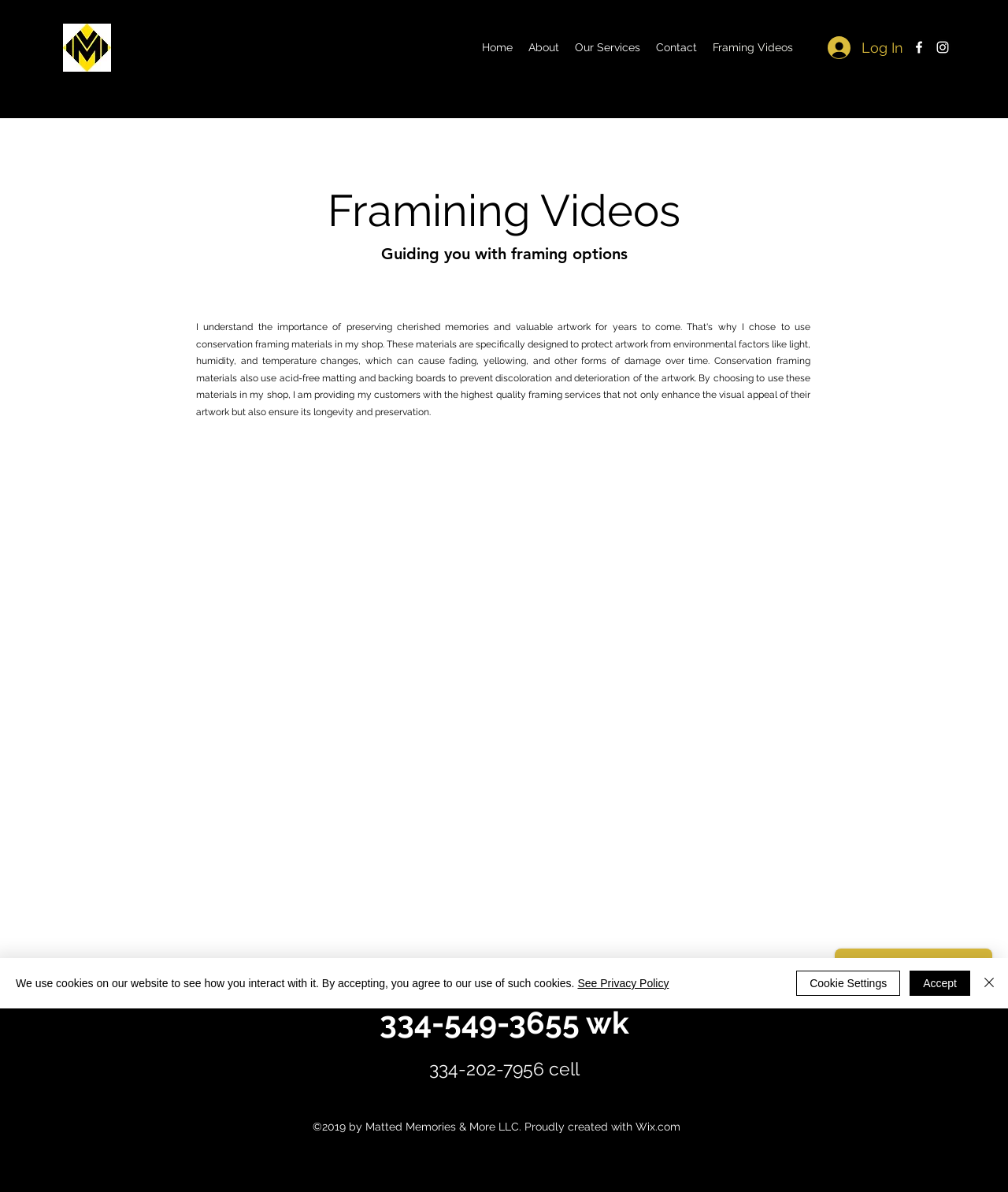What is the phone number listed for work?
Based on the image, give a concise answer in the form of a single word or short phrase.

334-549-3655